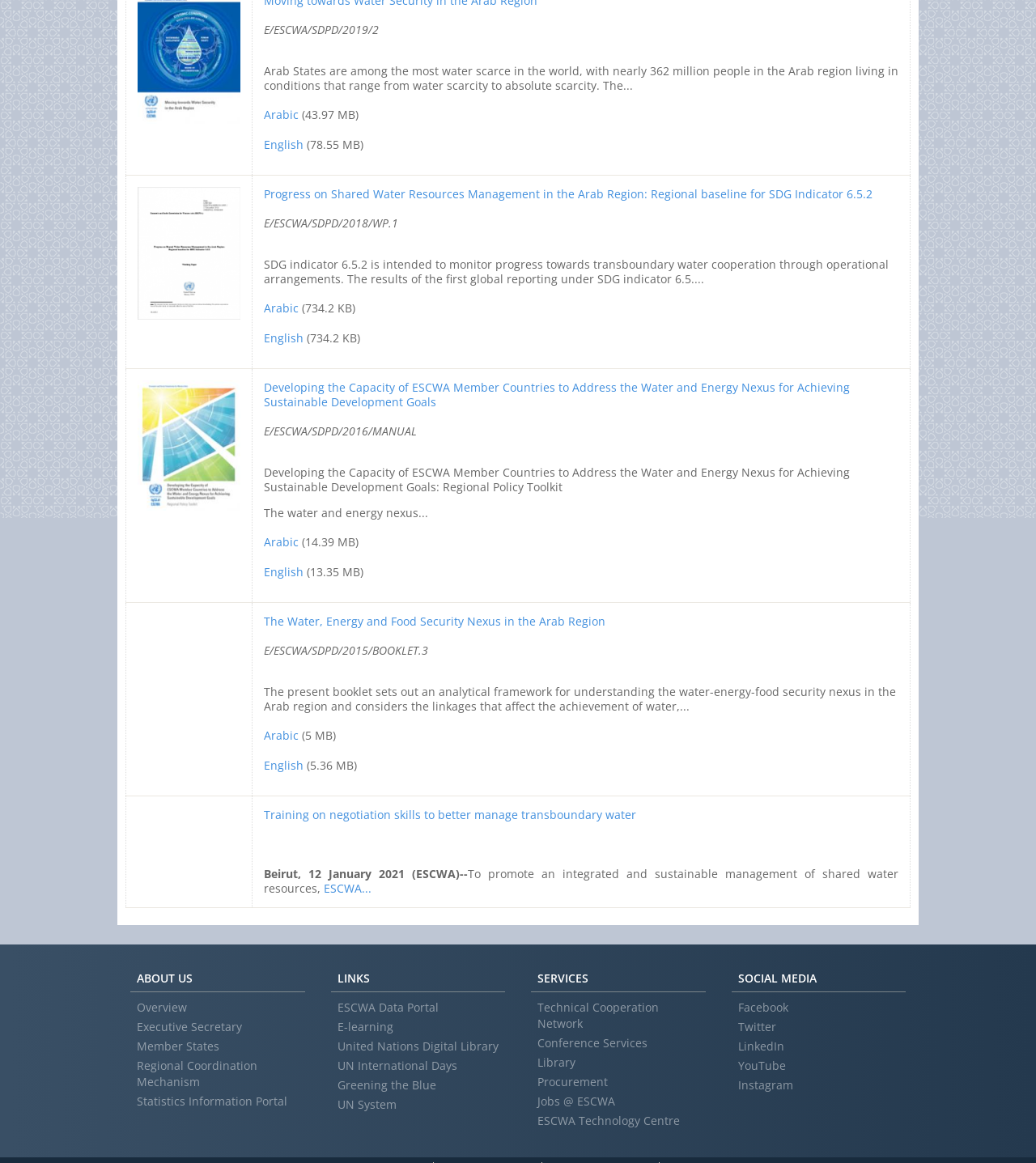Using the format (top-left x, top-left y, bottom-right x, bottom-right y), provide the bounding box coordinates for the described UI element. All values should be floating point numbers between 0 and 1: Statistics Information Portal

[0.126, 0.938, 0.294, 0.955]